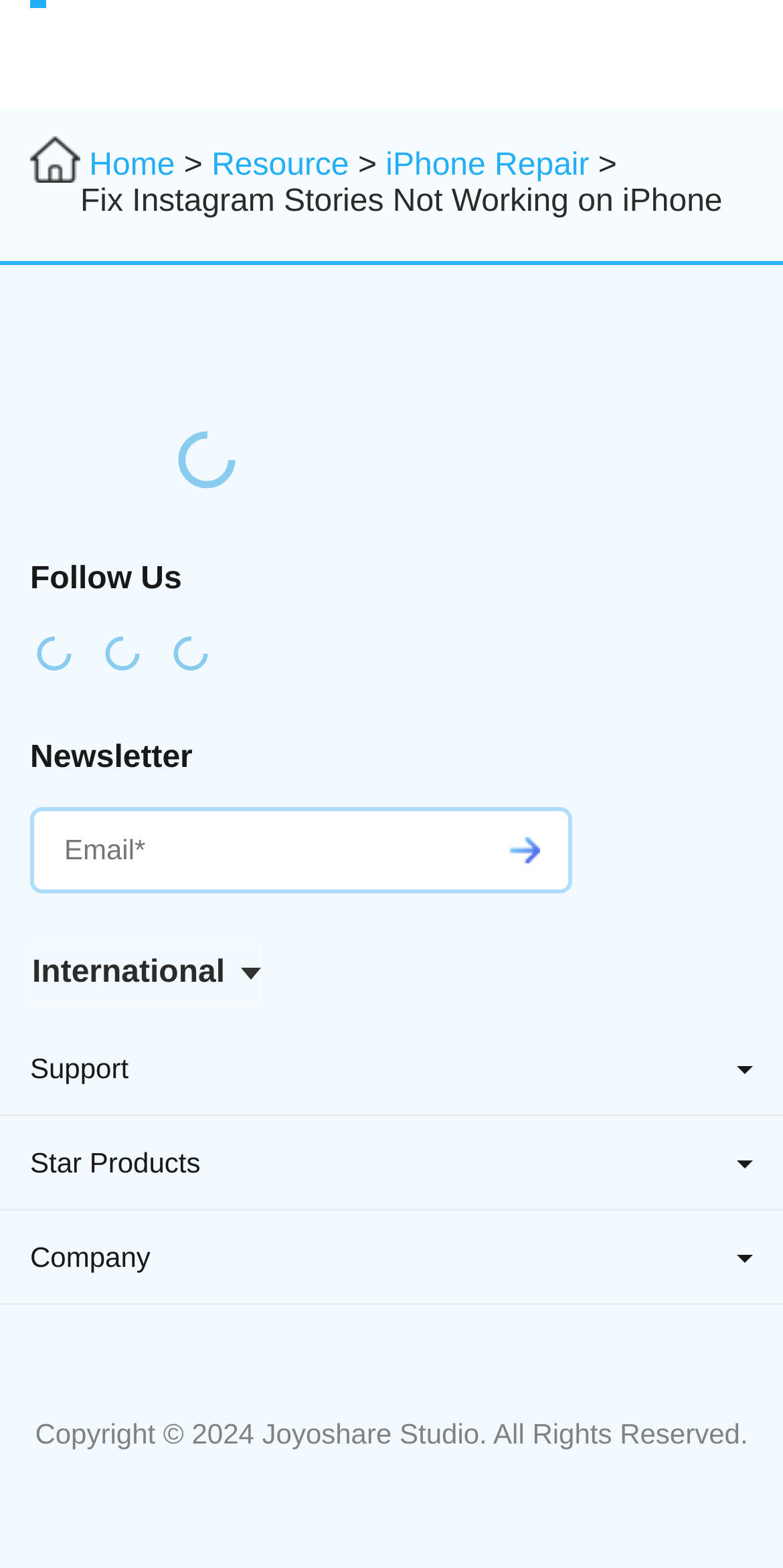Answer the following in one word or a short phrase: 
What social media platforms does the company have?

facebook, twitter, youtube